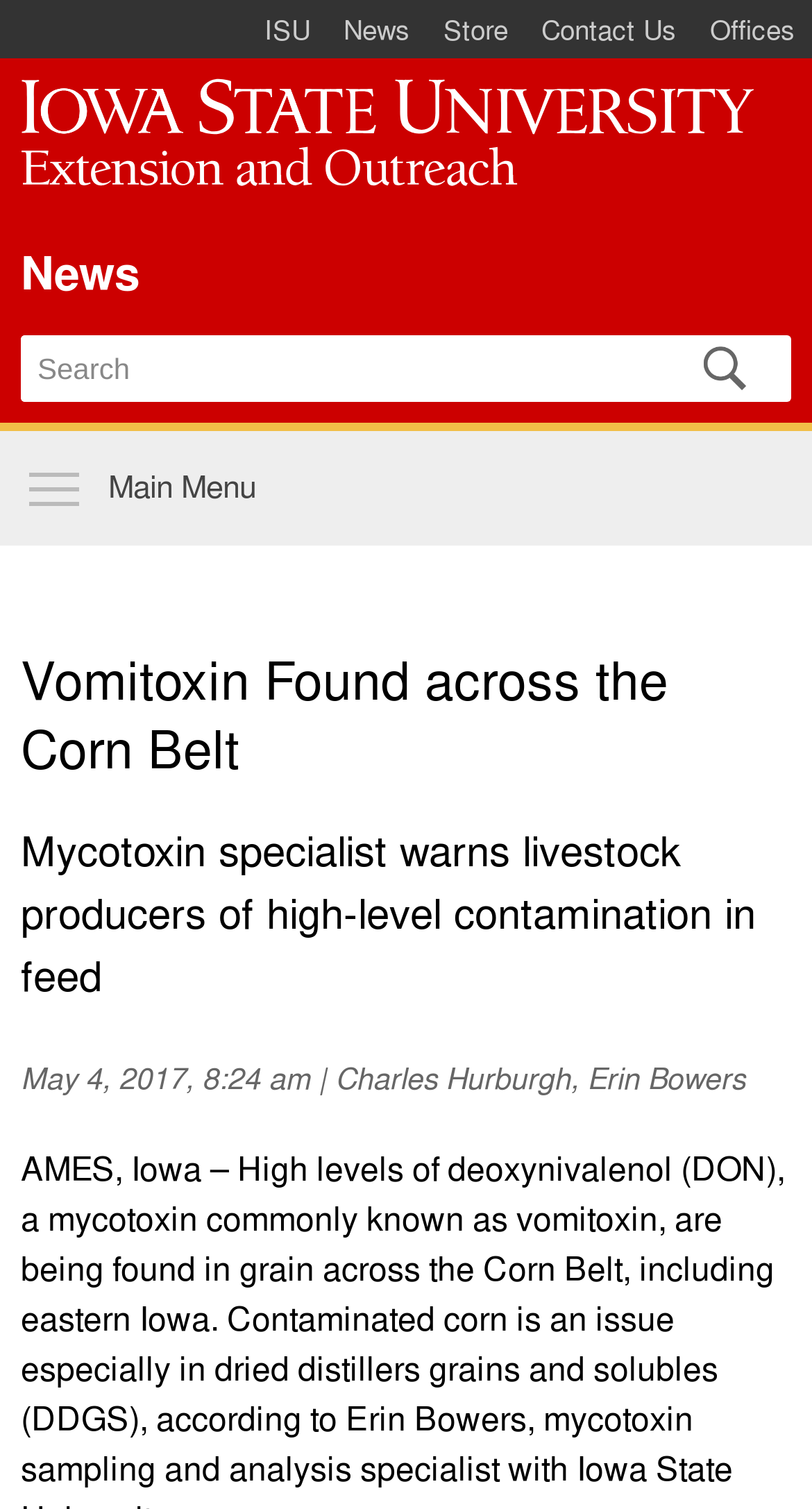Could you provide the bounding box coordinates for the portion of the screen to click to complete this instruction: "Search for something"?

None